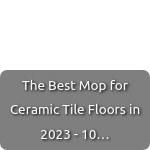Create an extensive caption that includes all significant details of the image.

The image features a title that reads, "The Best Mop for Ceramic Tile Floors in 2023 - 10…". This heading suggests a focus on top-rated mops specifically designed for cleaning ceramic tile surfaces. The article likely provides curated recommendations and reviews on various mops available in 2023, showcasing features that enhance their effectiveness in maintaining ceramic tile floors. The information may include details such as usability, cleaning performance, and value for money, making it a useful resource for homeowners looking to improve their floor care routine.